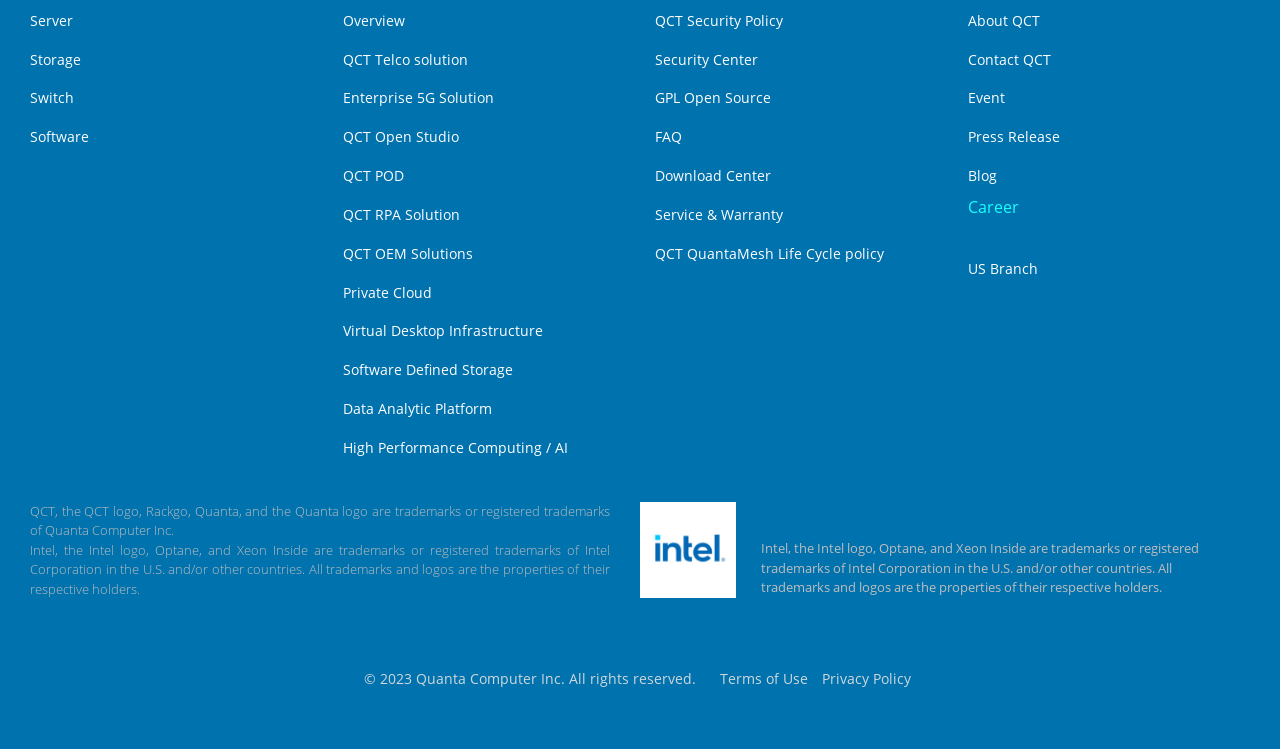How many rows are there in the layout table at the bottom? Using the information from the screenshot, answer with a single word or phrase.

2